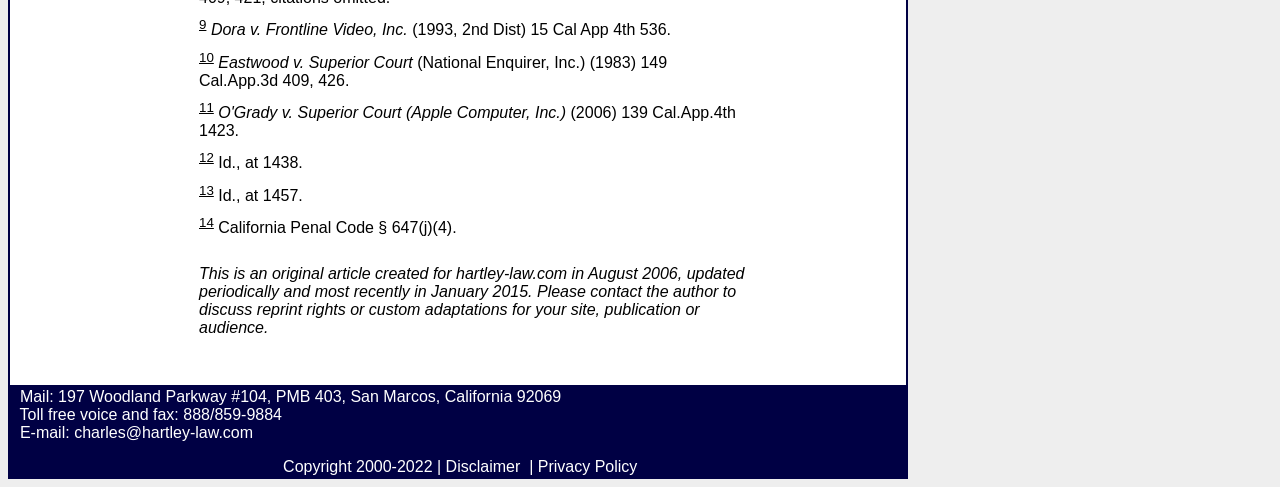What is the title of the first case mentioned?
Kindly give a detailed and elaborate answer to the question.

The first case mentioned is 'Dora v. Frontline Video, Inc.' which is a StaticText element with bounding box coordinates [0.165, 0.044, 0.319, 0.079].